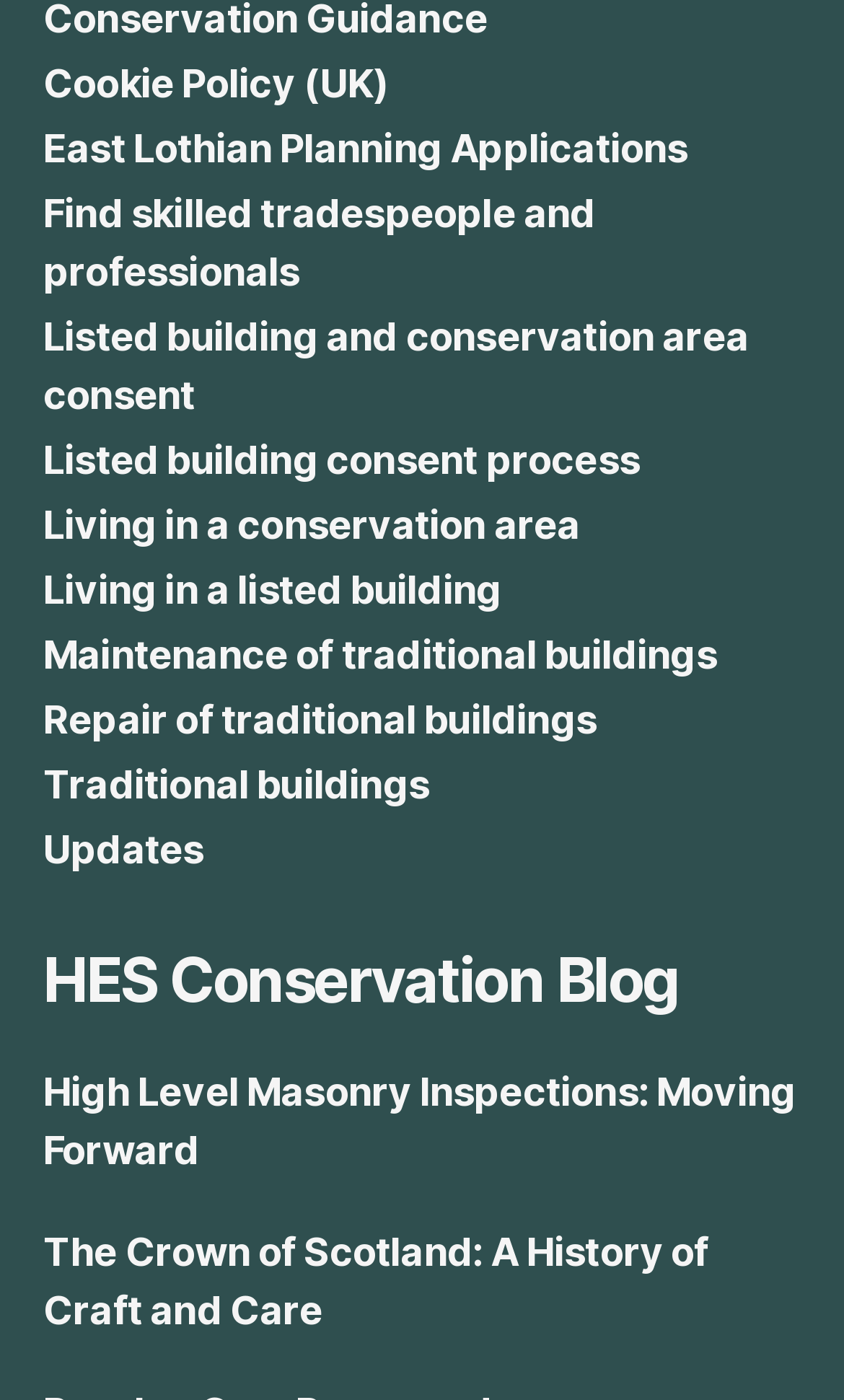Please identify the bounding box coordinates of the area that needs to be clicked to fulfill the following instruction: "Read HES Conservation Blog."

[0.051, 0.674, 0.804, 0.727]